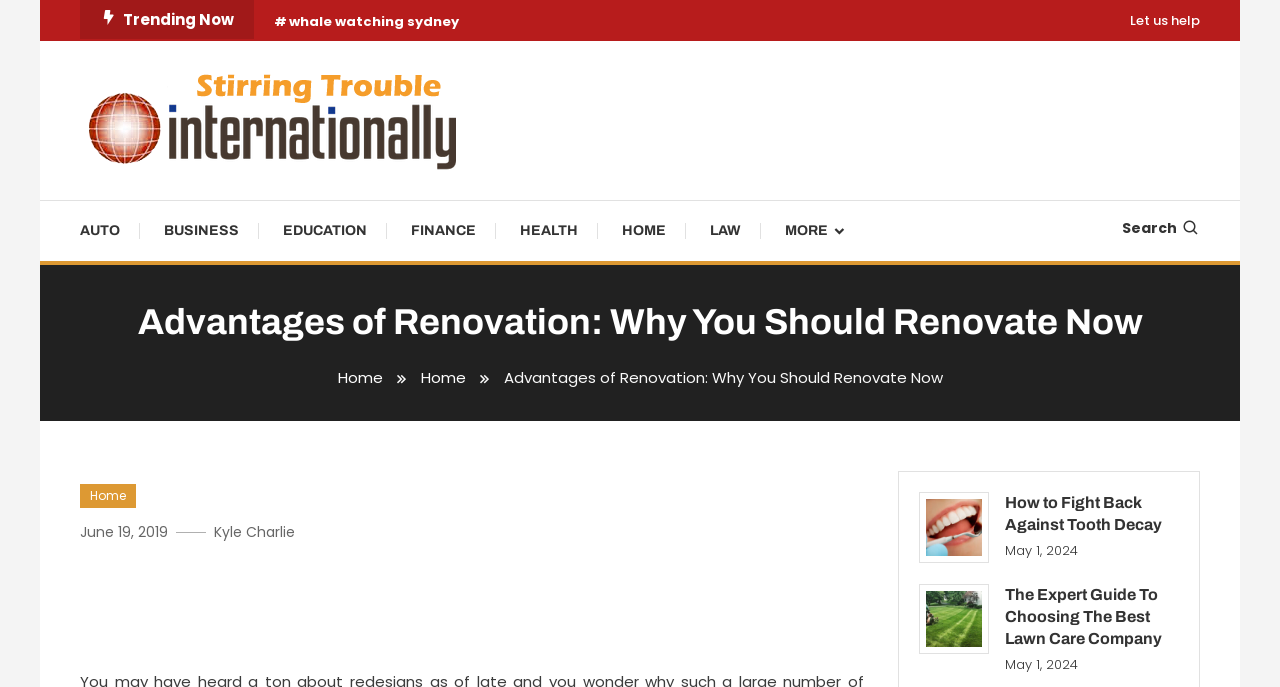Using the element description provided, determine the bounding box coordinates in the format (top-left x, top-left y, bottom-right x, bottom-right y). Ensure that all values are floating point numbers between 0 and 1. Element description: Health

[0.391, 0.293, 0.467, 0.38]